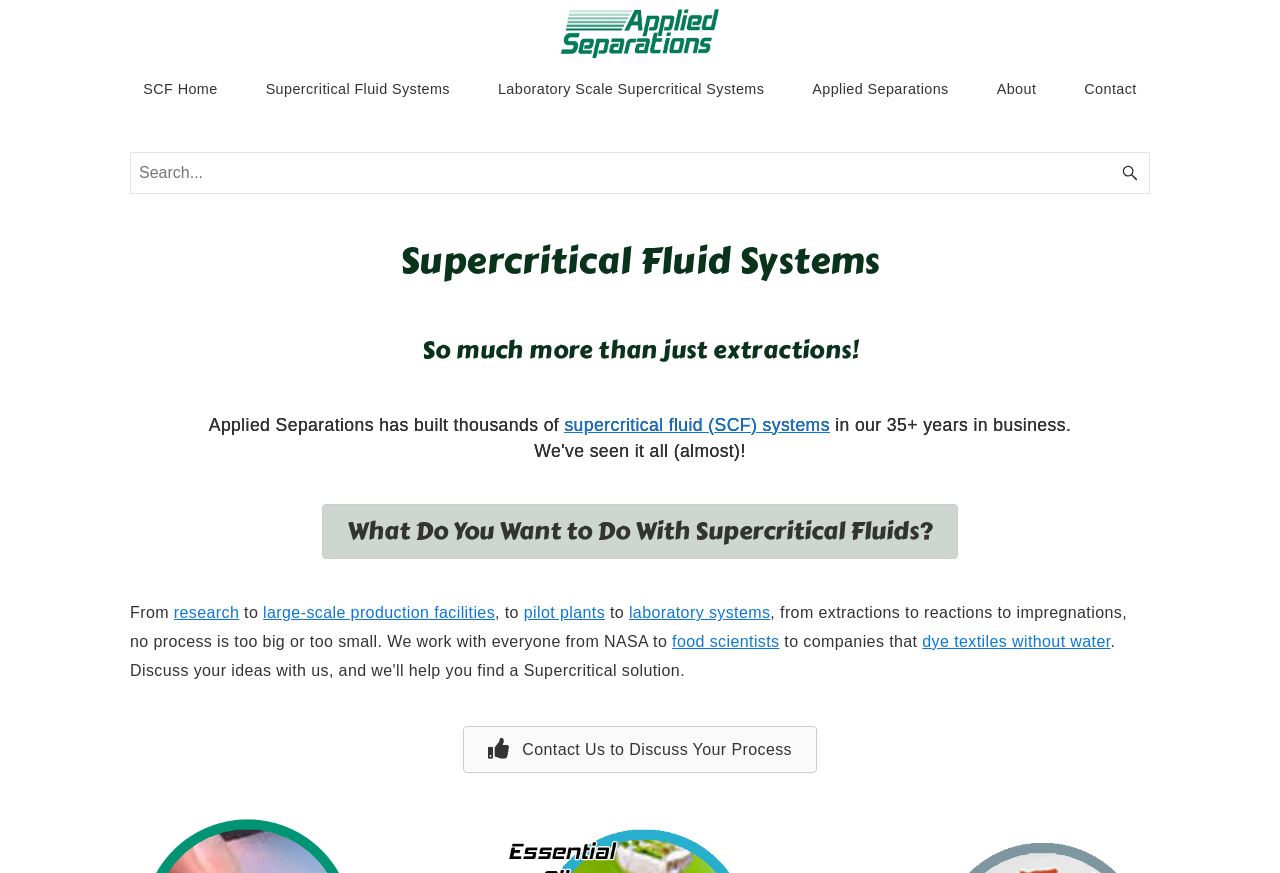Give a detailed account of the webpage.

The webpage is about Supercritical Fluid (SCF) systems, specifically highlighting the services and expertise of Applied Separations. At the top, there is a heading with the company name and a logo, which is also a link. Below this, there is a navigation menu with links to different sections, including SCF Home, Supercritical Fluid Systems, Laboratory Scale Supercritical Systems, About, and Contact.

On the left side, there is a search bar with a textbox and a search button. Below the navigation menu, there is a heading that reads "Supercritical Fluid Systems" followed by a subheading that emphasizes the company's experience in building thousands of SCF systems over 35 years.

The main content area is divided into sections, with headings and links that describe the company's capabilities and services. There is a section that asks "What Do You Want to Do With Supercritical Fluids?" followed by links to different applications, such as research, large-scale production facilities, pilot plants, and laboratory systems.

Further down, there is a paragraph that summarizes the company's approach, stating that they work with a wide range of clients, from NASA to food scientists, and that no process is too big or too small. This paragraph includes links to specific examples, such as dyeing textiles without water.

Finally, there is a call-to-action link at the bottom, encouraging visitors to contact the company to discuss their process. Overall, the webpage is well-organized and easy to navigate, with clear headings and concise text that effectively communicates the company's expertise and services.